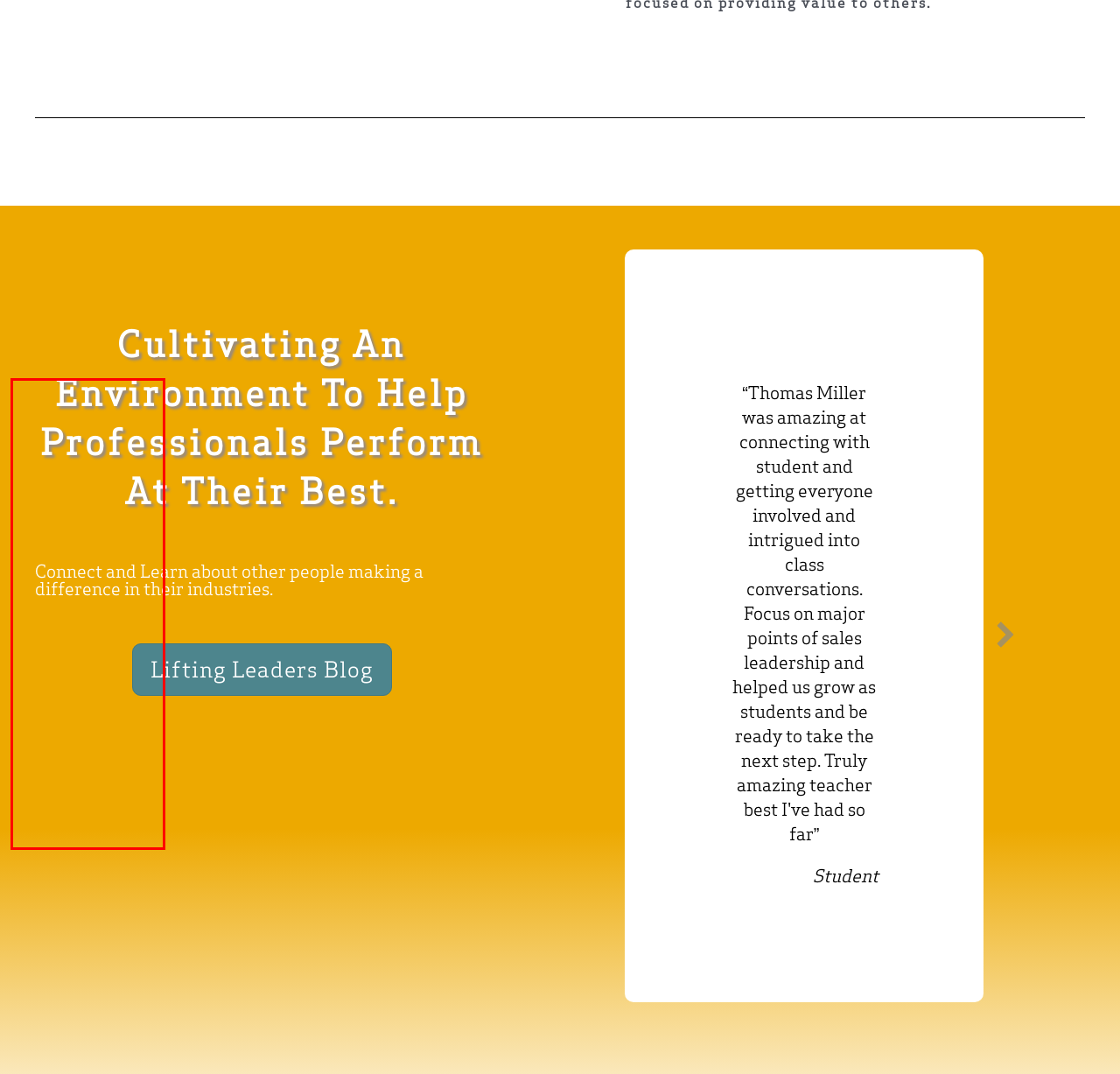You are given a screenshot of a webpage with a UI element highlighted by a red bounding box. Please perform OCR on the text content within this red bounding box.

“Tom was incredible, just from this one class, I gained the confidence to take the next step in my career. Tom pushed me outside my comfort zone and told me to reach for the stars. I will always remember this class and what I learned in it, he is the best instructor I have had in my 20 years of life”